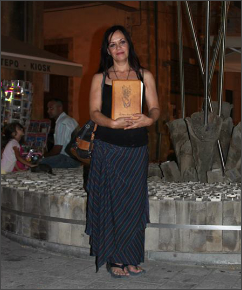Provide a comprehensive description of the image.

The image features a woman standing elegantly next to a stone fountain, which showcases a unique artistic arrangement. She is dressed in a simple black top and a long, colorful skirt that reflects a vibrant pattern of blue and red stripes. Her long hair cascades down her shoulders, and she wears a warm smile, holding a book close to her chest, suggesting a connection to literature or personal significance. In the background, a small group of children can be seen engaged in playful activities, adding a lively ambiance to the scene. The setting appears to be in a bustling market area, hinting at a vibrant community atmosphere, possibly during the evening with soft lighting illuminating the surroundings. This moment captures a blend of art, culture, and personal expression, reflecting the essence of the woman's character and the environment around her.